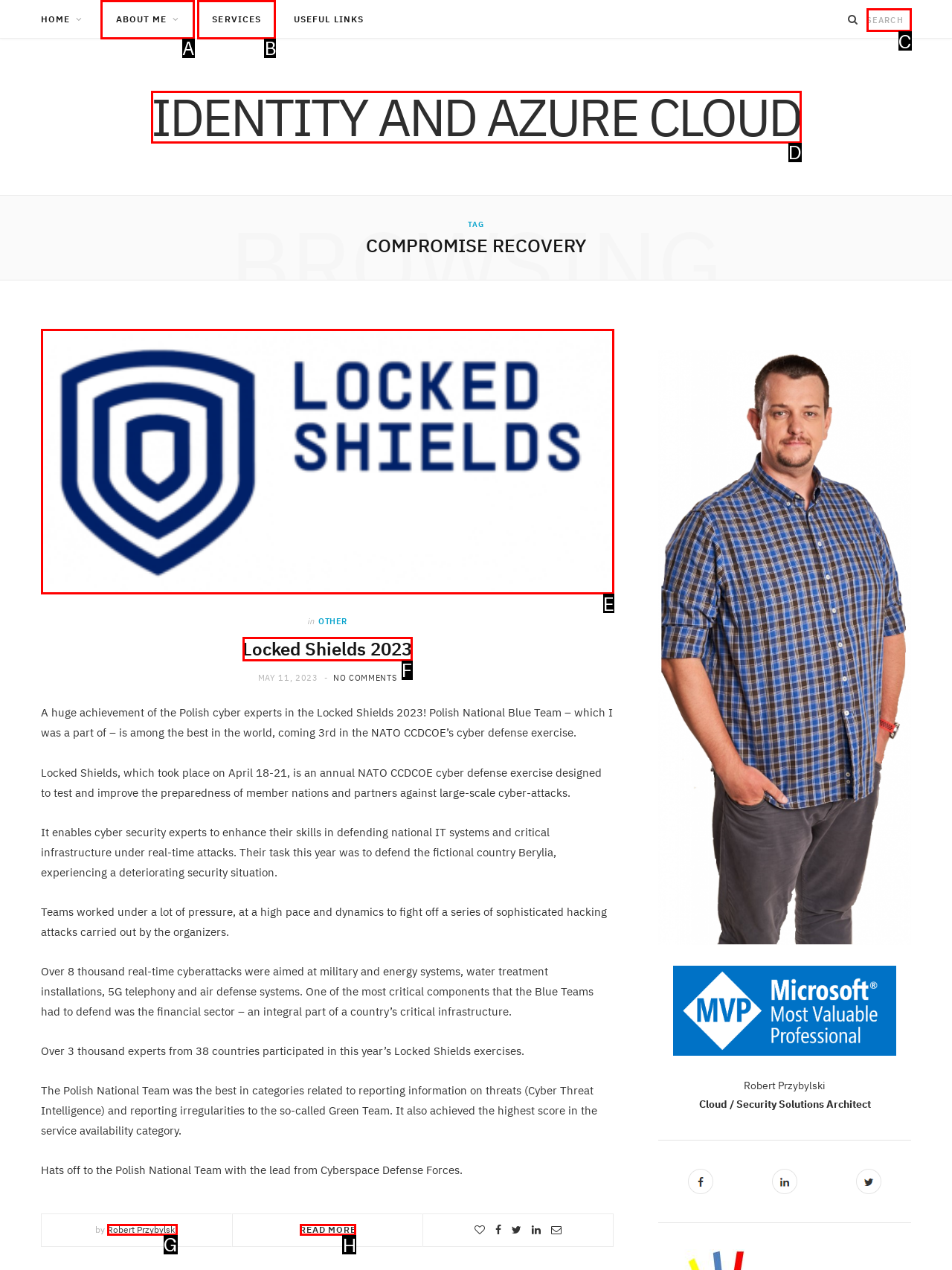Point out which HTML element you should click to fulfill the task: read more about Locked Shields 2023.
Provide the option's letter from the given choices.

H